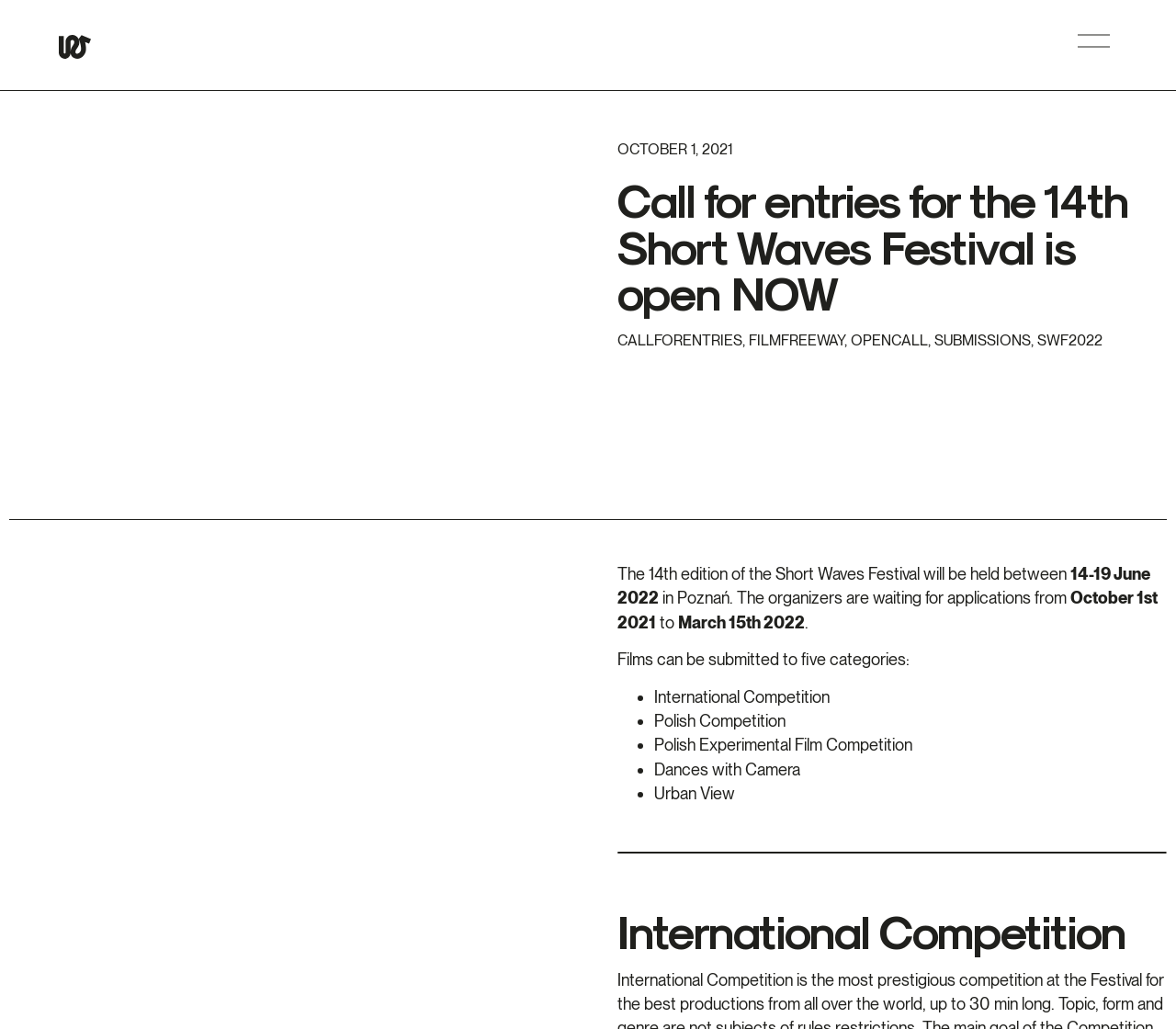Given the element description, predict the bounding box coordinates in the format (top-left x, top-left y, bottom-right x, bottom-right y), using floating point numbers between 0 and 1: parent_node: Ahmedabad title="Sulekha"

None